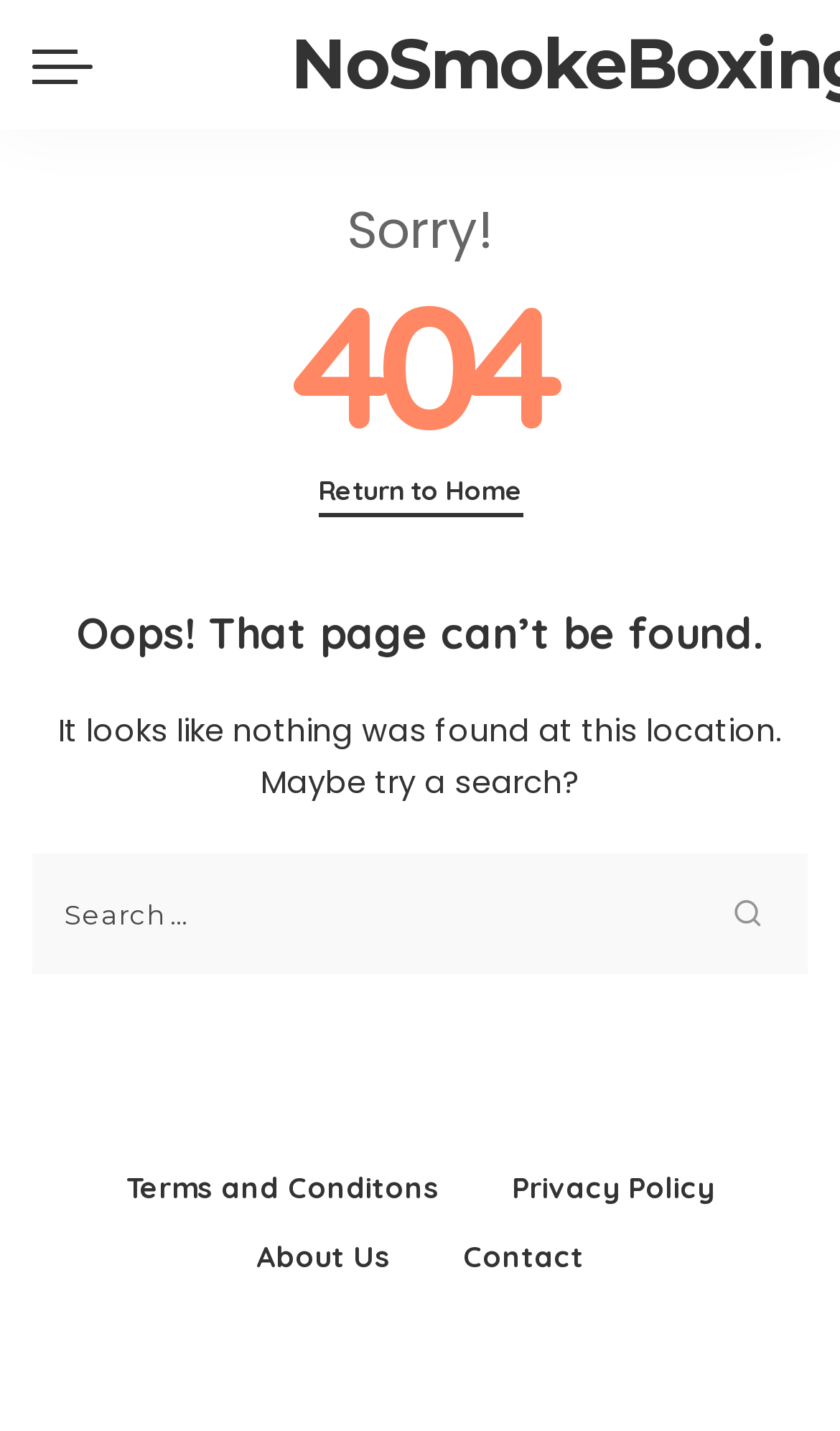Locate the bounding box coordinates of the element that should be clicked to execute the following instruction: "Click the menu trigger".

[0.038, 0.0, 0.136, 0.09]